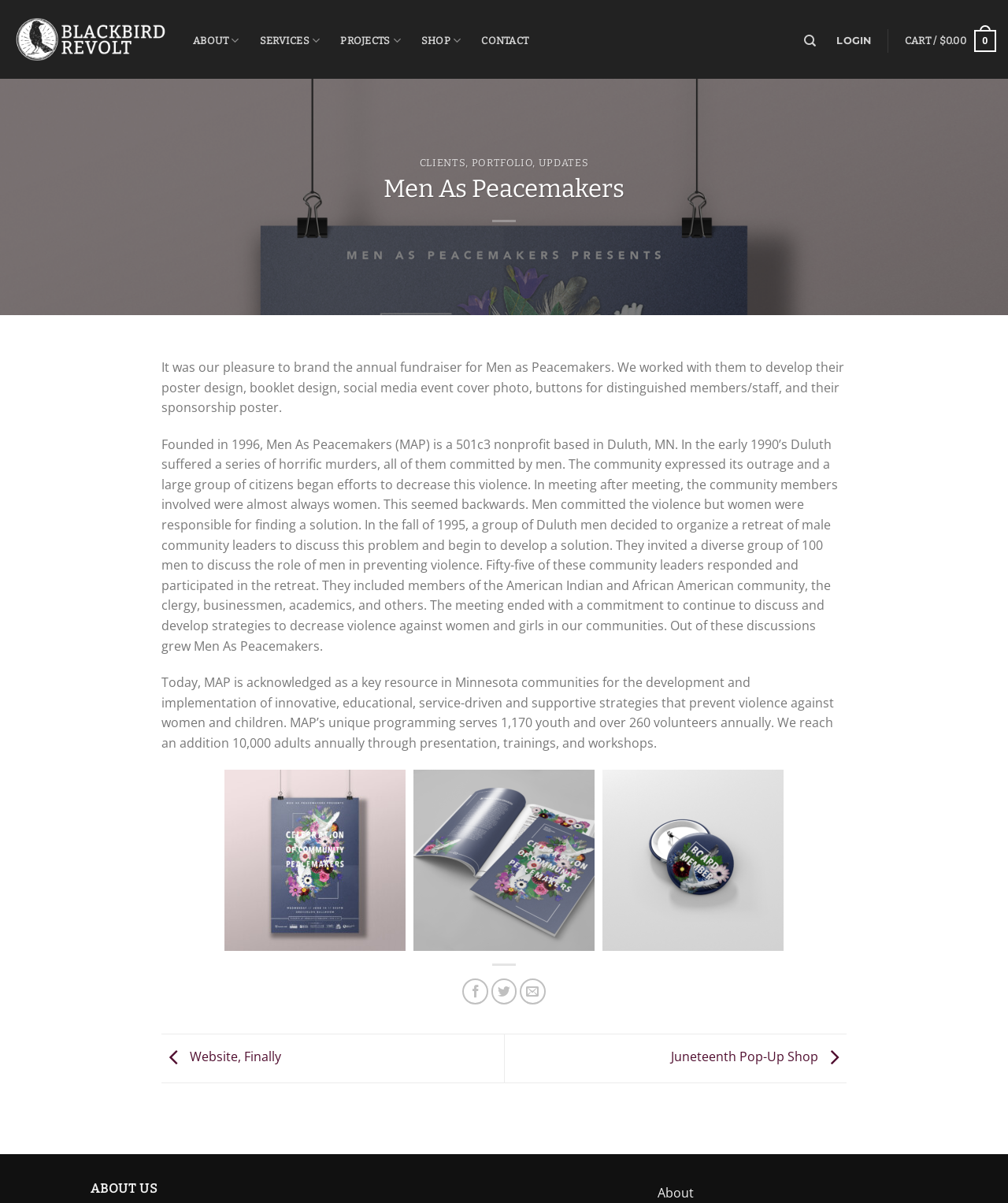Please provide a one-word or phrase answer to the question: 
What is the name of the nonprofit organization?

Men As Peacemakers